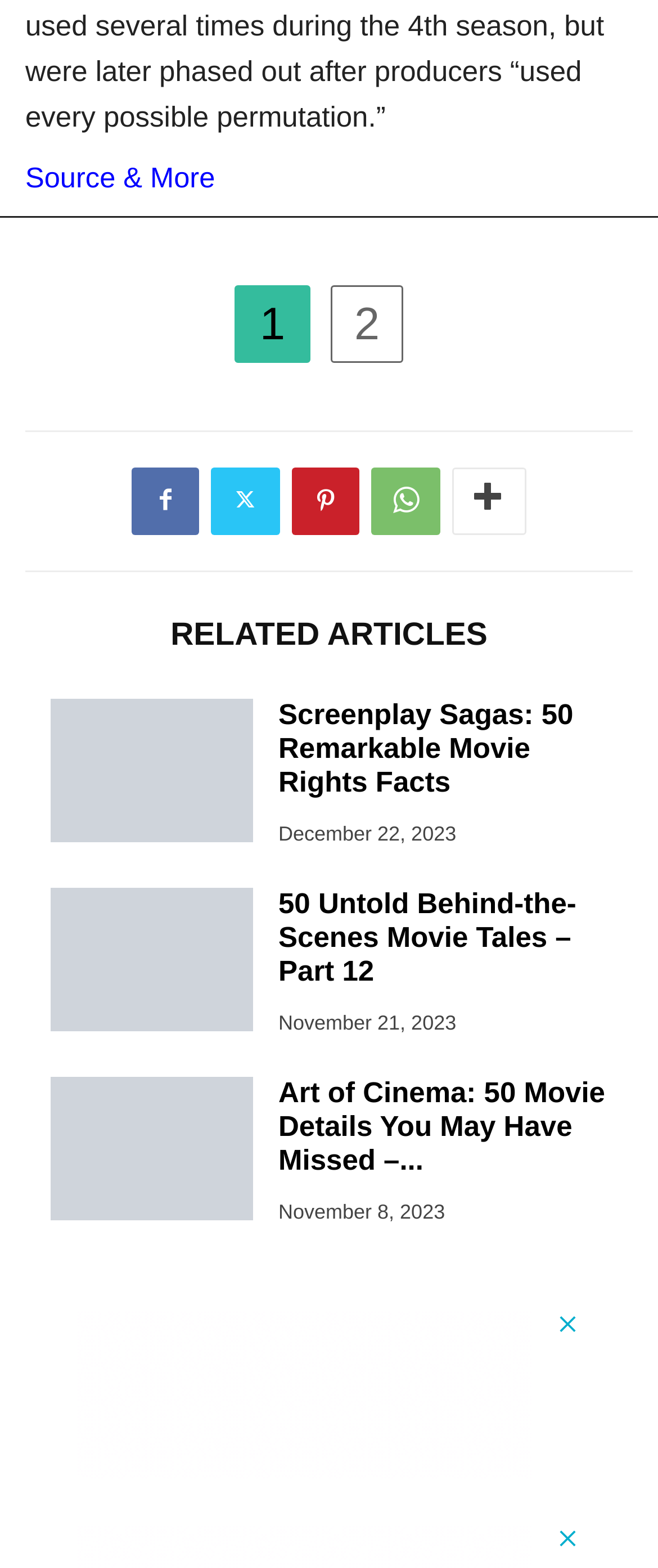How many related articles are listed?
Look at the screenshot and provide an in-depth answer.

The number of related articles can be determined by counting the number of link elements with a heading element as a sibling. There are three such link elements, each with a corresponding heading element, indicating that there are three related articles listed.